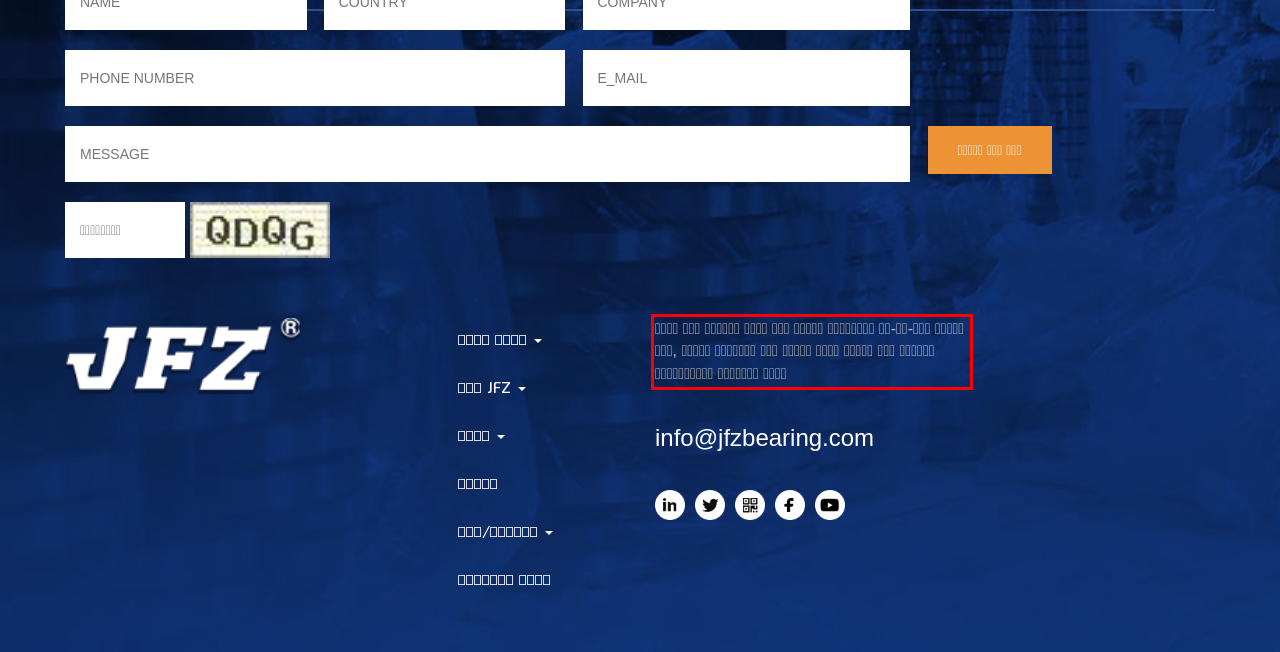You are provided with a screenshot of a webpage that includes a red bounding box. Extract and generate the text content found within the red bounding box.

আপনি যদি আমাদের পণ্য এবং সংবাদ সম্পর্কে আপ-টু-ডেট রাখতে চান, তাহলে অনুগ্রহ করে আপনার ইমেল লিখুন এবং আমাদের নিউজলেটারে সদস্যতা নিন।